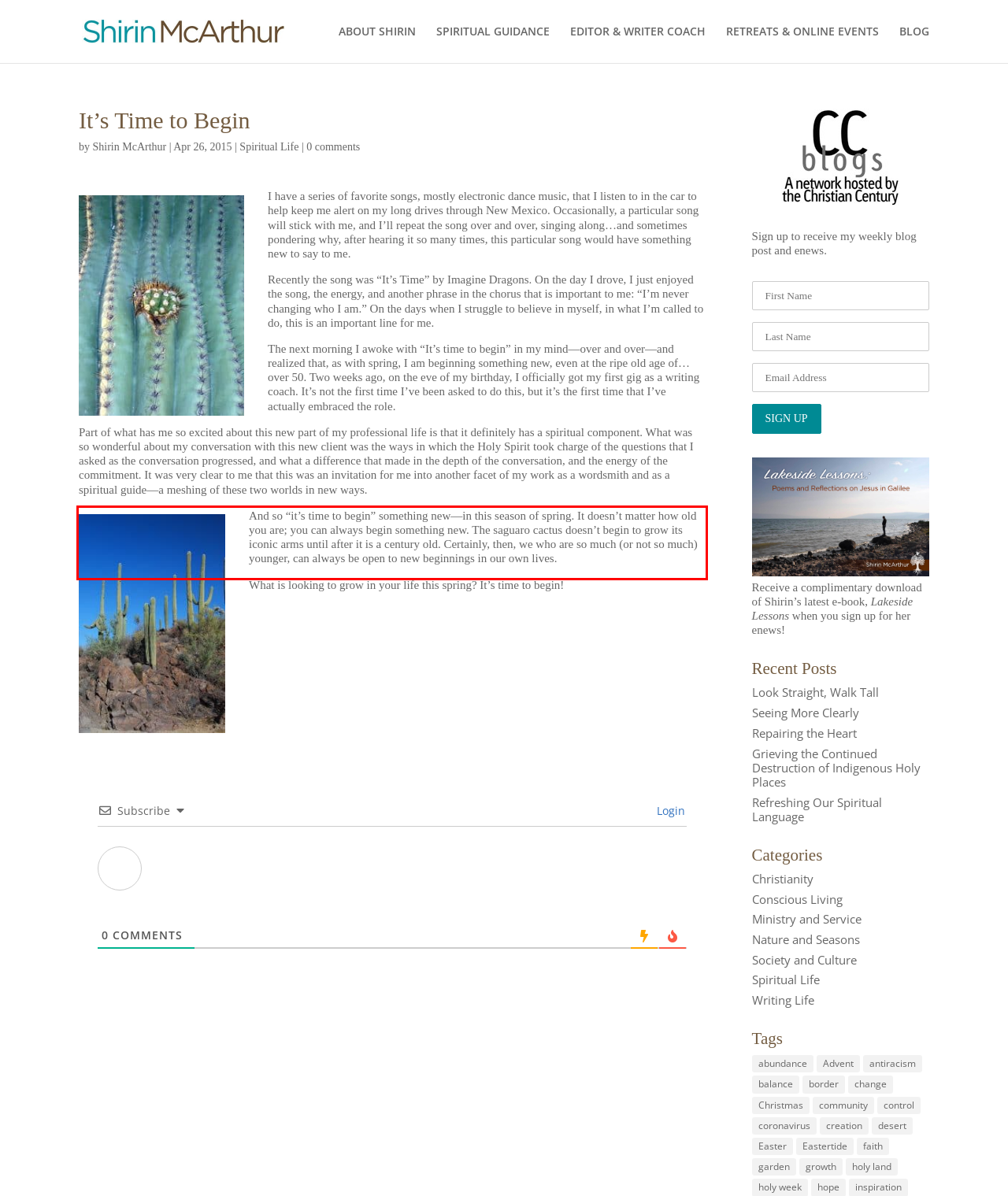Using OCR, extract the text content found within the red bounding box in the given webpage screenshot.

And so “it’s time to begin” something new—in this season of spring. It doesn’t matter how old you are; you can always begin something new. The saguaro cactus doesn’t begin to grow its iconic arms until after it is a century old. Certainly, then, we who are so much (or not so much) younger, can always be open to new beginnings in our own lives.